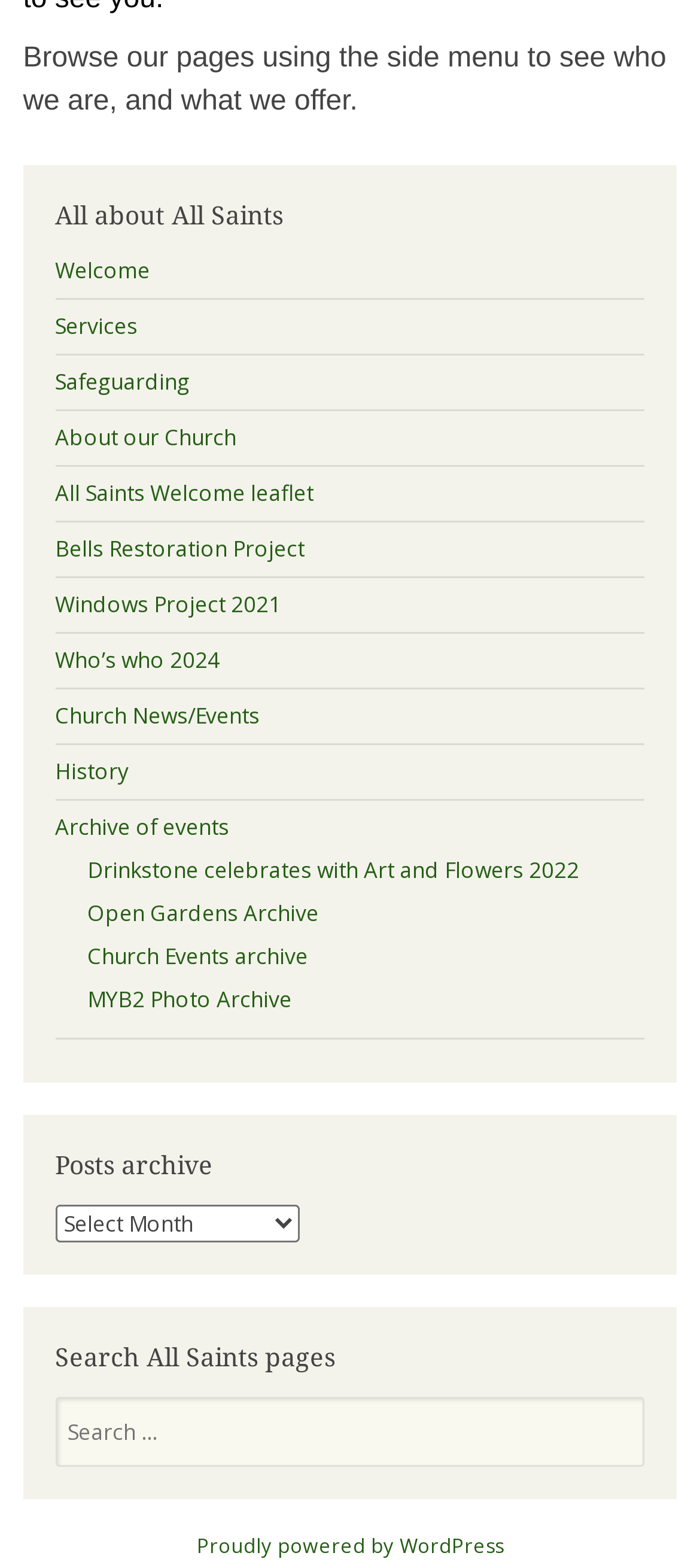Identify the bounding box coordinates for the element that needs to be clicked to fulfill this instruction: "Search All Saints pages". Provide the coordinates in the format of four float numbers between 0 and 1: [left, top, right, bottom].

[0.079, 0.891, 0.921, 0.935]